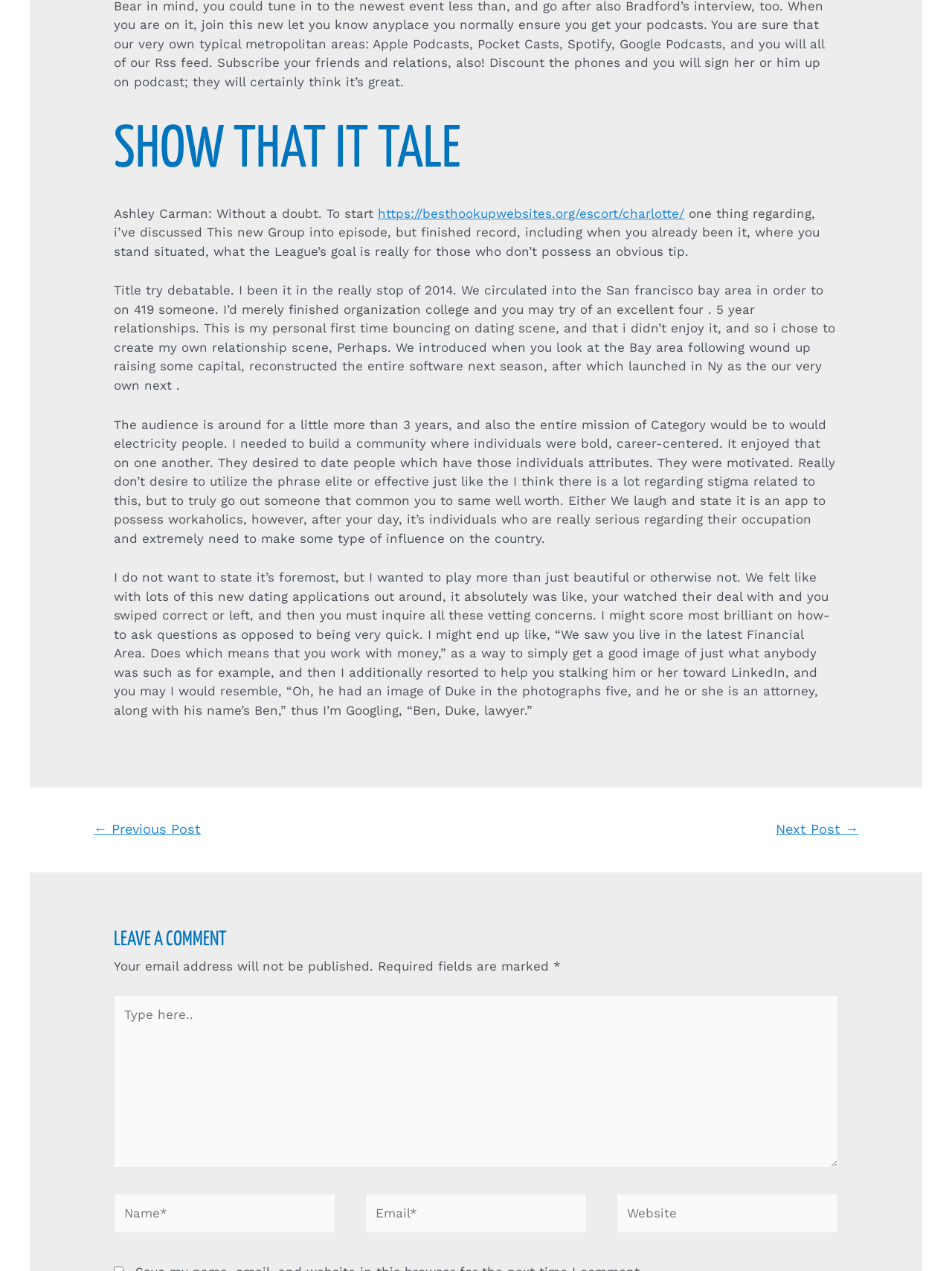What is the purpose of the comment section?
Using the image as a reference, give a one-word or short phrase answer.

To leave a comment